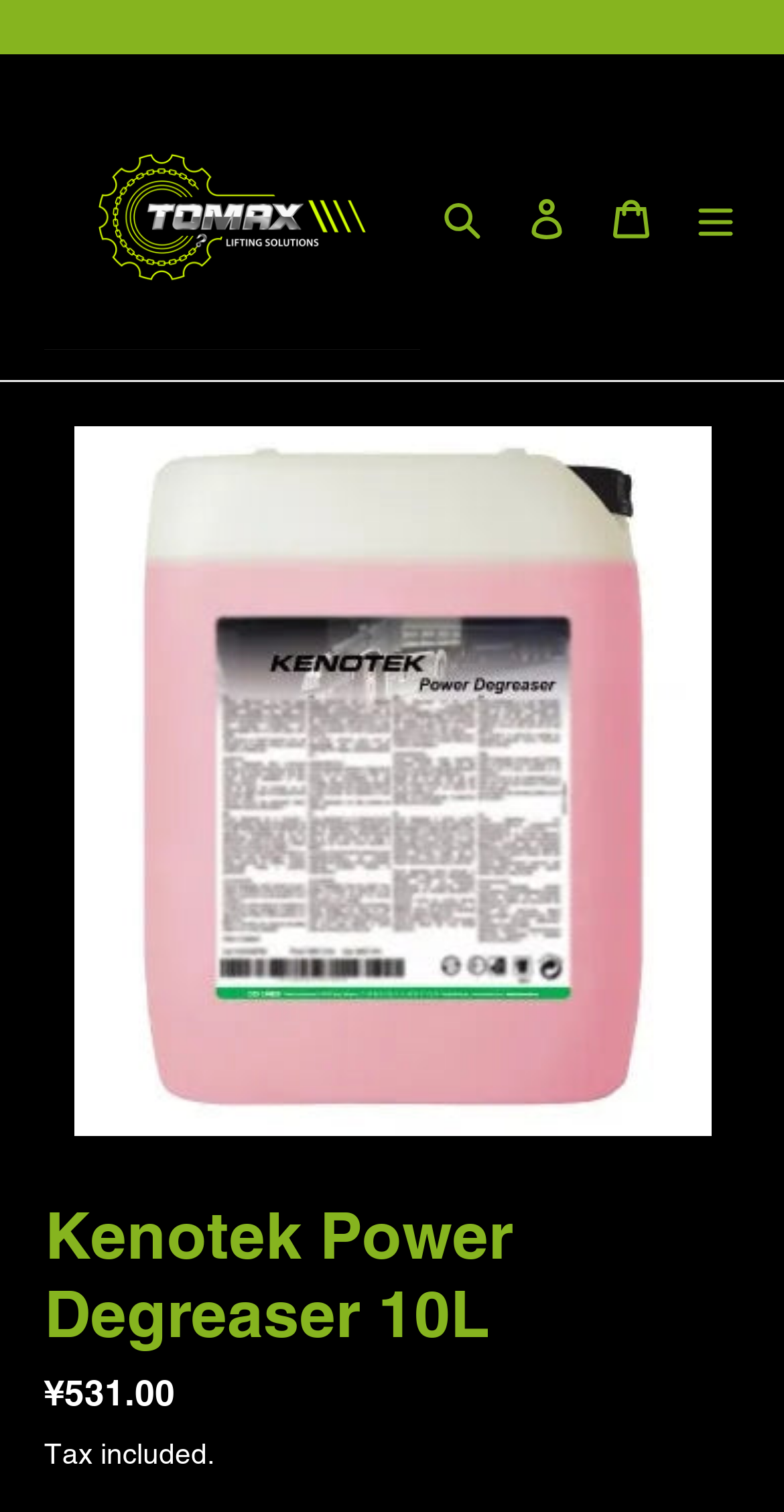What is the company name of the website?
Based on the visual details in the image, please answer the question thoroughly.

I found the company name by looking at the link element on the webpage, which is 'TOMAX LIFTING SOLUTIONS'.